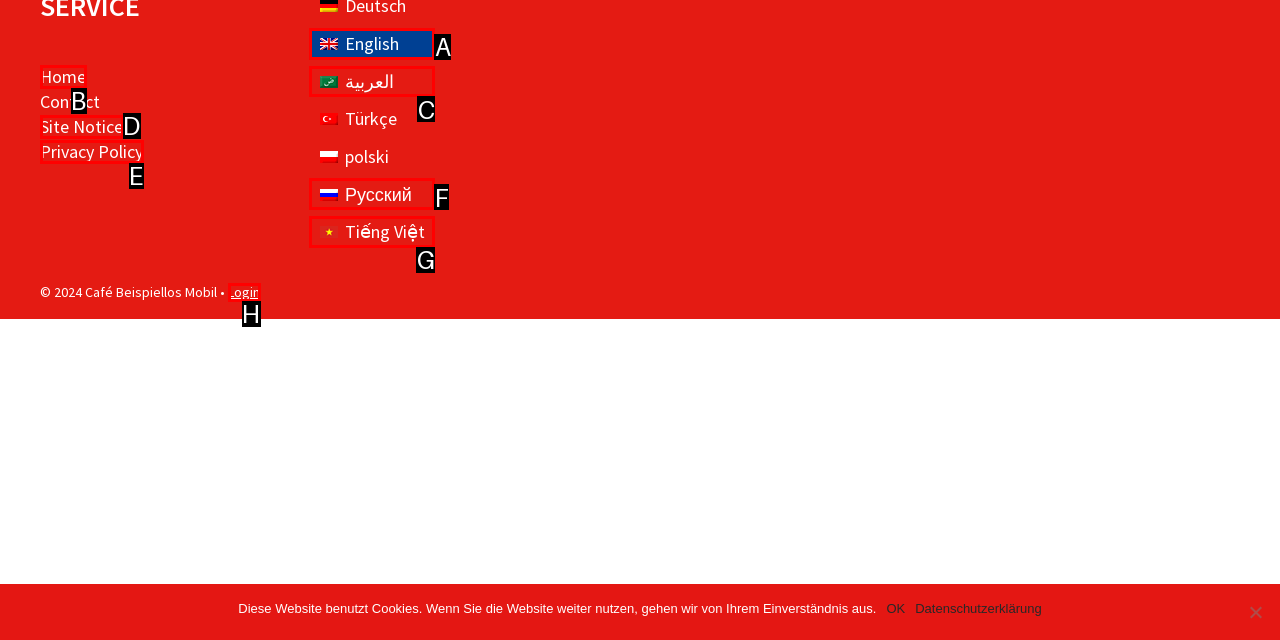Determine which HTML element fits the description: English. Answer with the letter corresponding to the correct choice.

A